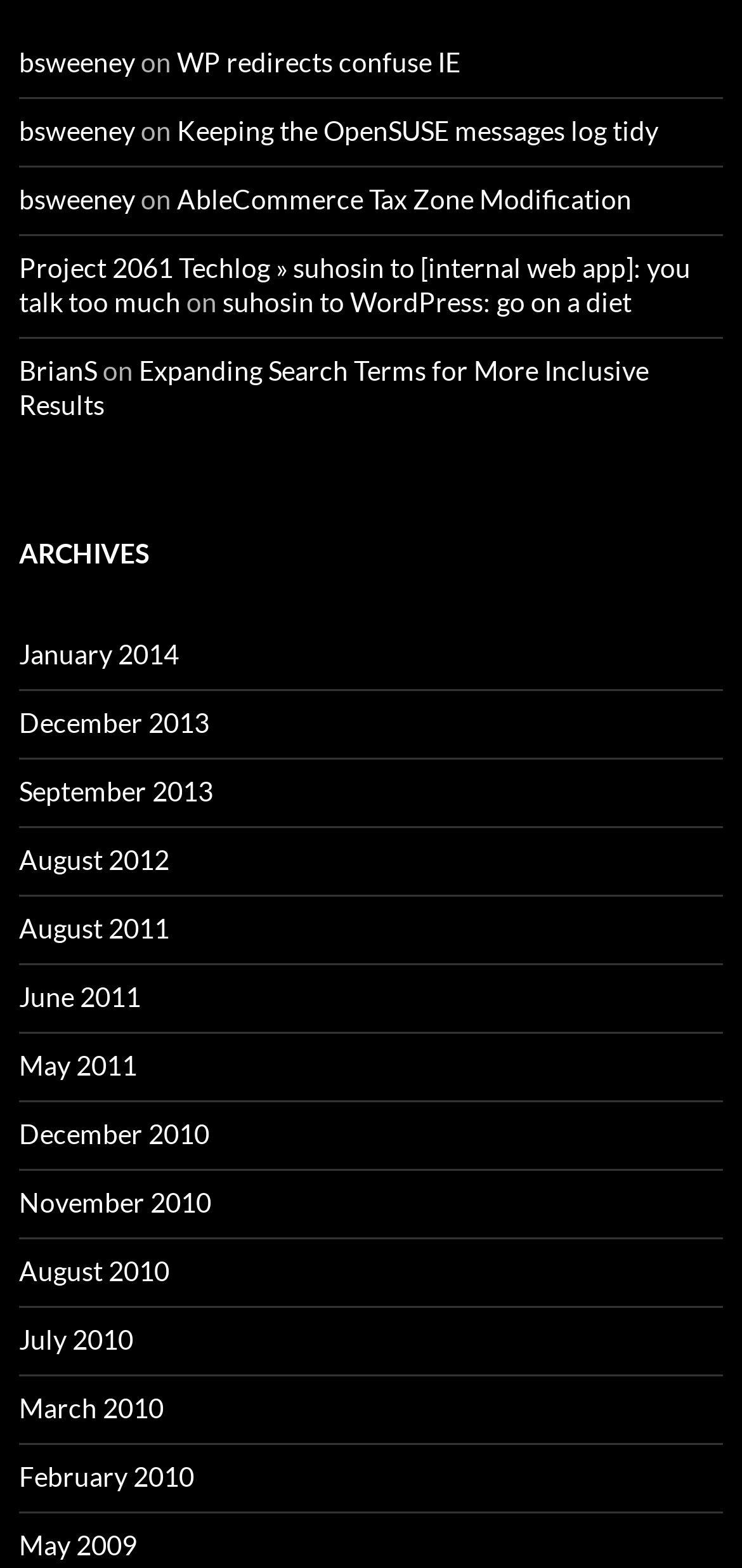Using the description "June 2011", predict the bounding box of the relevant HTML element.

[0.026, 0.579, 0.19, 0.6]